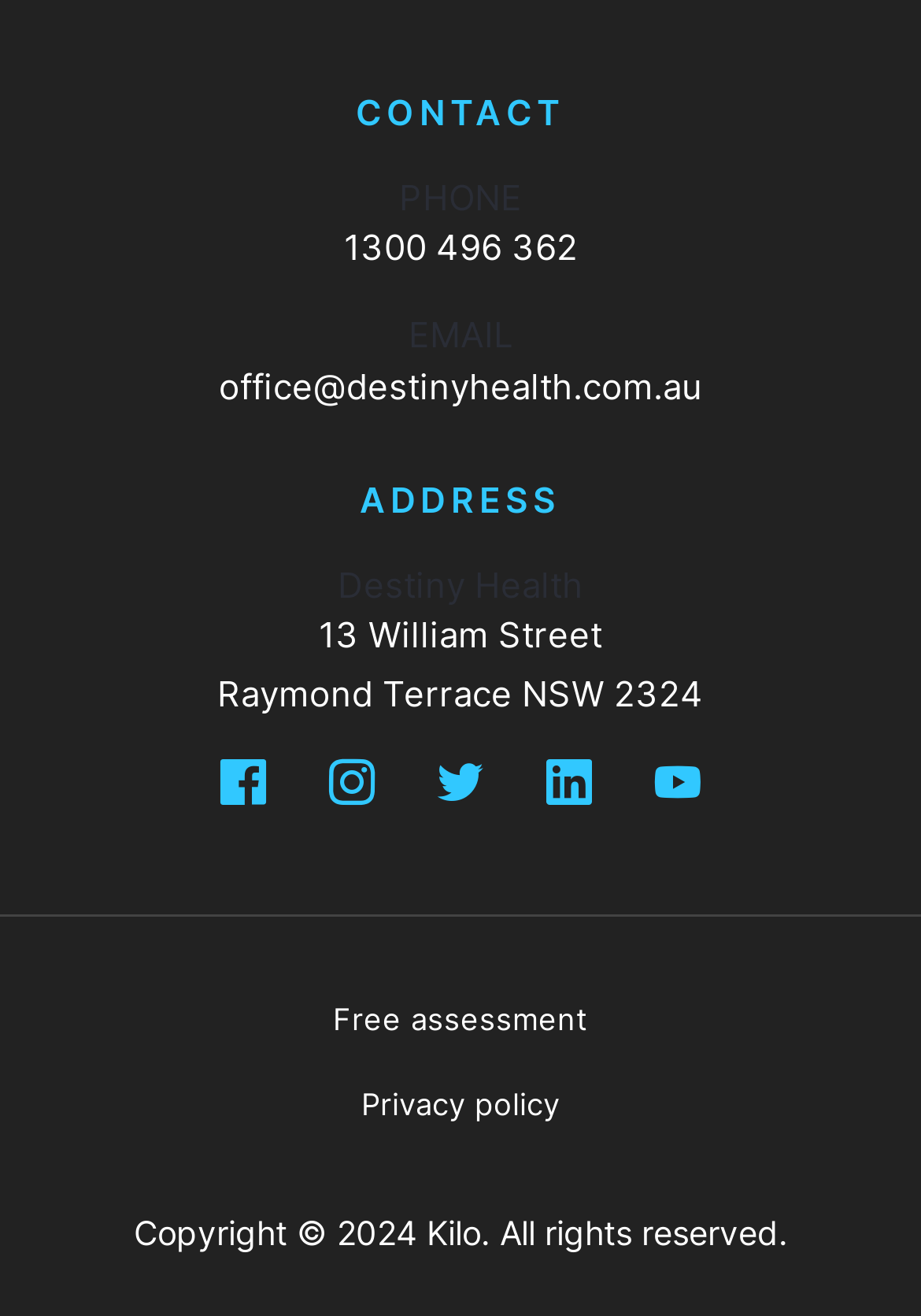Examine the image carefully and respond to the question with a detailed answer: 
What year is the copyright for?

I found the copyright year by looking at the footer, where it says 'Copyright © 2024'.